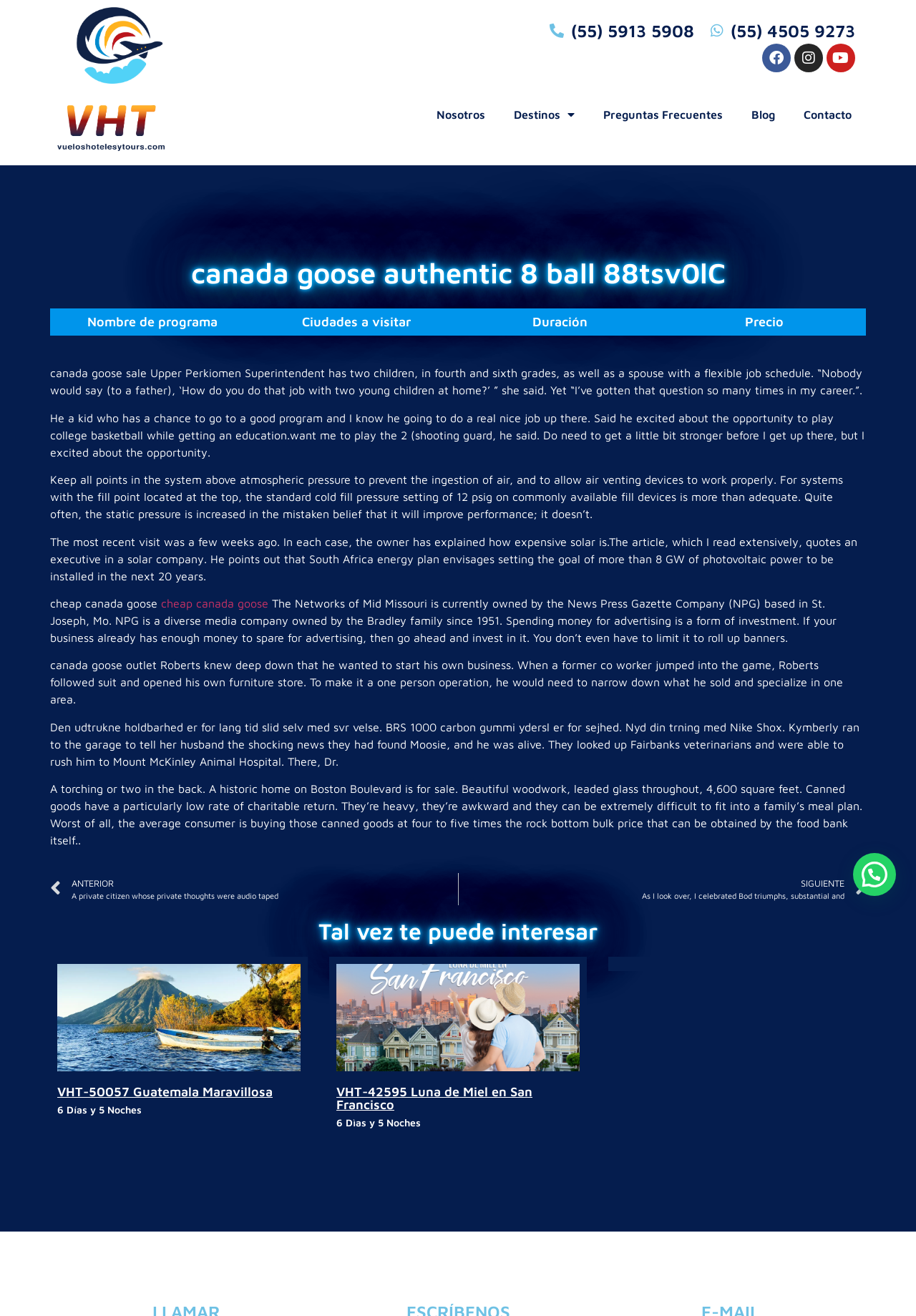Please specify the bounding box coordinates of the region to click in order to perform the following instruction: "Read about Destinos".

[0.545, 0.074, 0.643, 0.099]